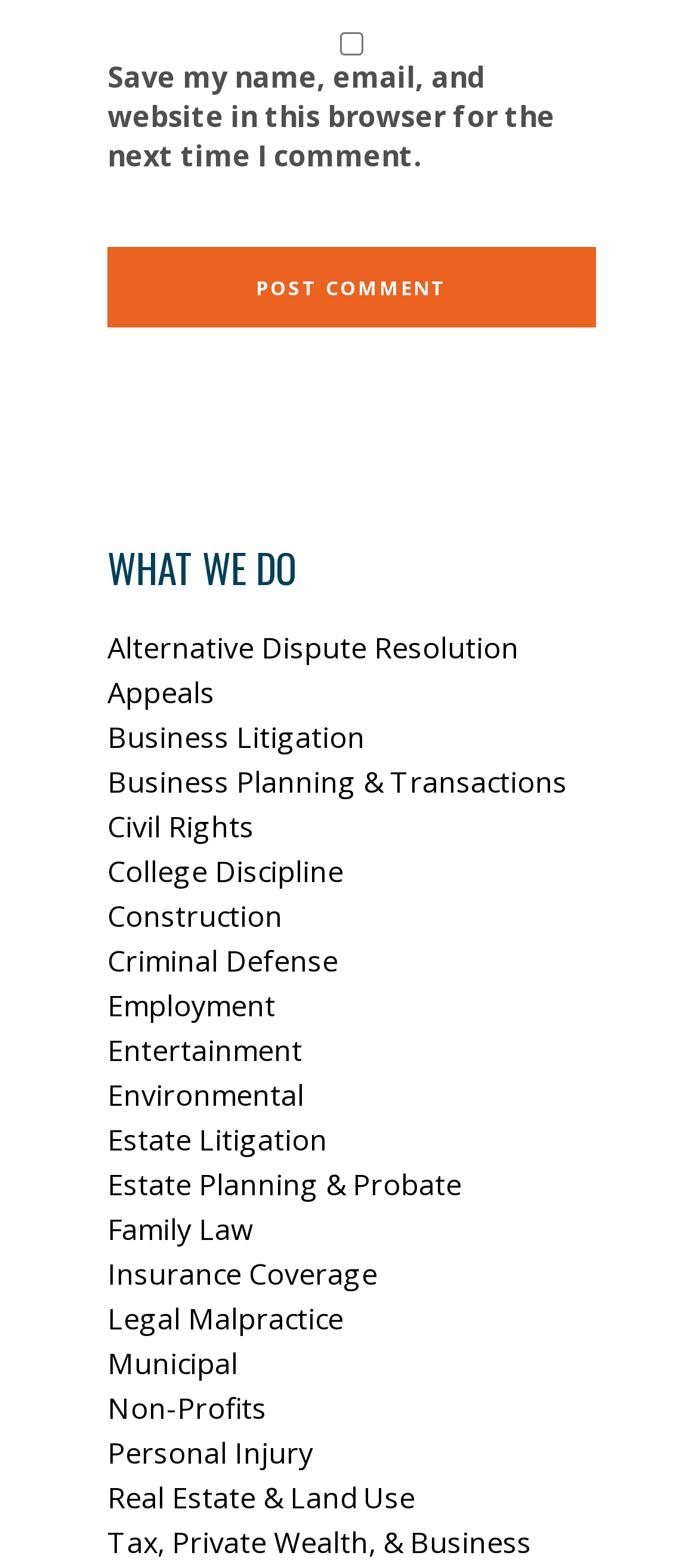How many links are there under 'WHAT WE DO'?
Using the image as a reference, give an elaborate response to the question.

I counted the number of links starting from 'Alternative Dispute Resolution' to 'Real Estate & Land Use' under the heading 'WHAT WE DO'.